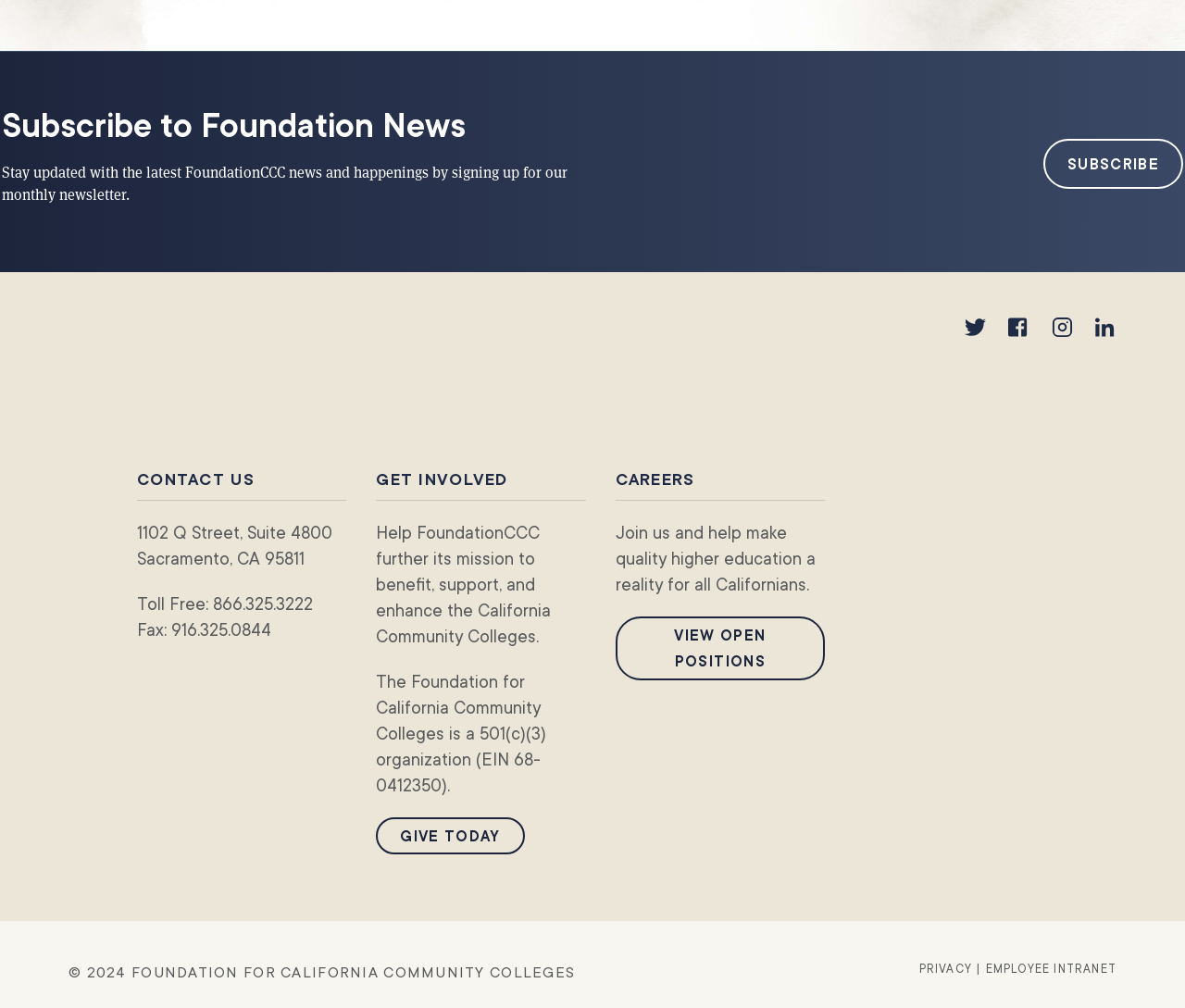Answer the following in one word or a short phrase: 
What is the phone number of FoundationCCC?

866.325.3222